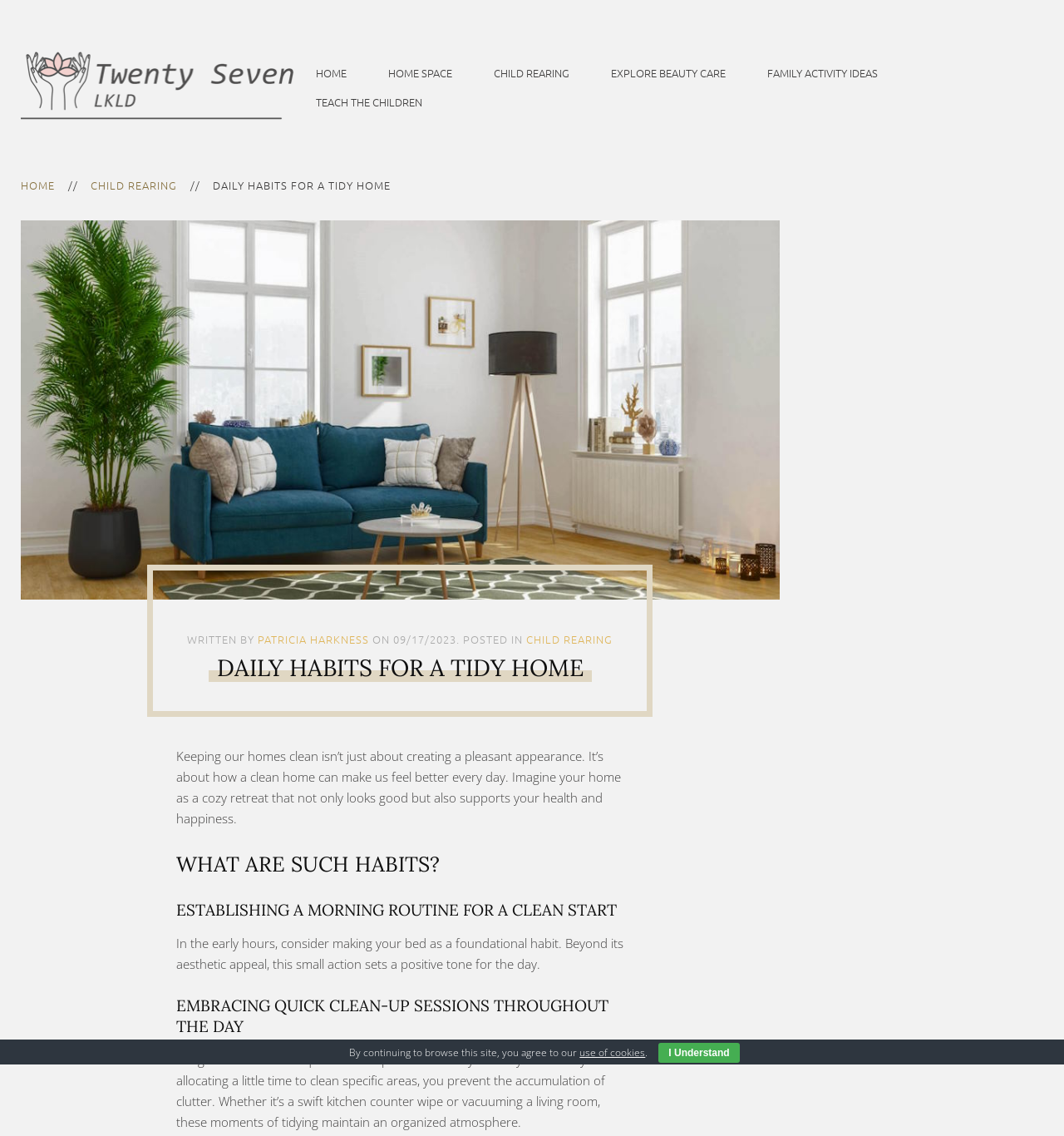Describe all the key features and sections of the webpage thoroughly.

This webpage is about daily habits for a tidy home, with a focus on child rearing. At the top, there are several links to different sections of the website, including "HOME", "HOME SPACE", "CHILD REARING", "EXPLORE BEAUTY CARE", and "FAMILY ACTIVITY IDEAS". Below these links, there is a title "DAILY HABITS FOR A TIDY HOME" and a subtitle "WRITTEN BY PATRICIA HARKNESS ON 09/17/2023". 

The main content of the webpage is divided into sections, each with a heading. The first section has a heading "DAILY HABITS FOR A TIDY HOME" and a paragraph of text that explains the importance of keeping a clean home. The second section has a heading "WHAT ARE SUCH HABITS?" and is followed by sections with headings "ESTABLISHING A MORNING ROUTINE FOR A CLEAN START" and "EMBRACING QUICK CLEAN-UP SESSIONS THROUGHOUT THE DAY". Each of these sections has a paragraph of text that provides advice on how to establish daily habits for a tidy home.

At the bottom of the webpage, there is a notice about the use of cookies, with a link to more information and a button to indicate understanding.